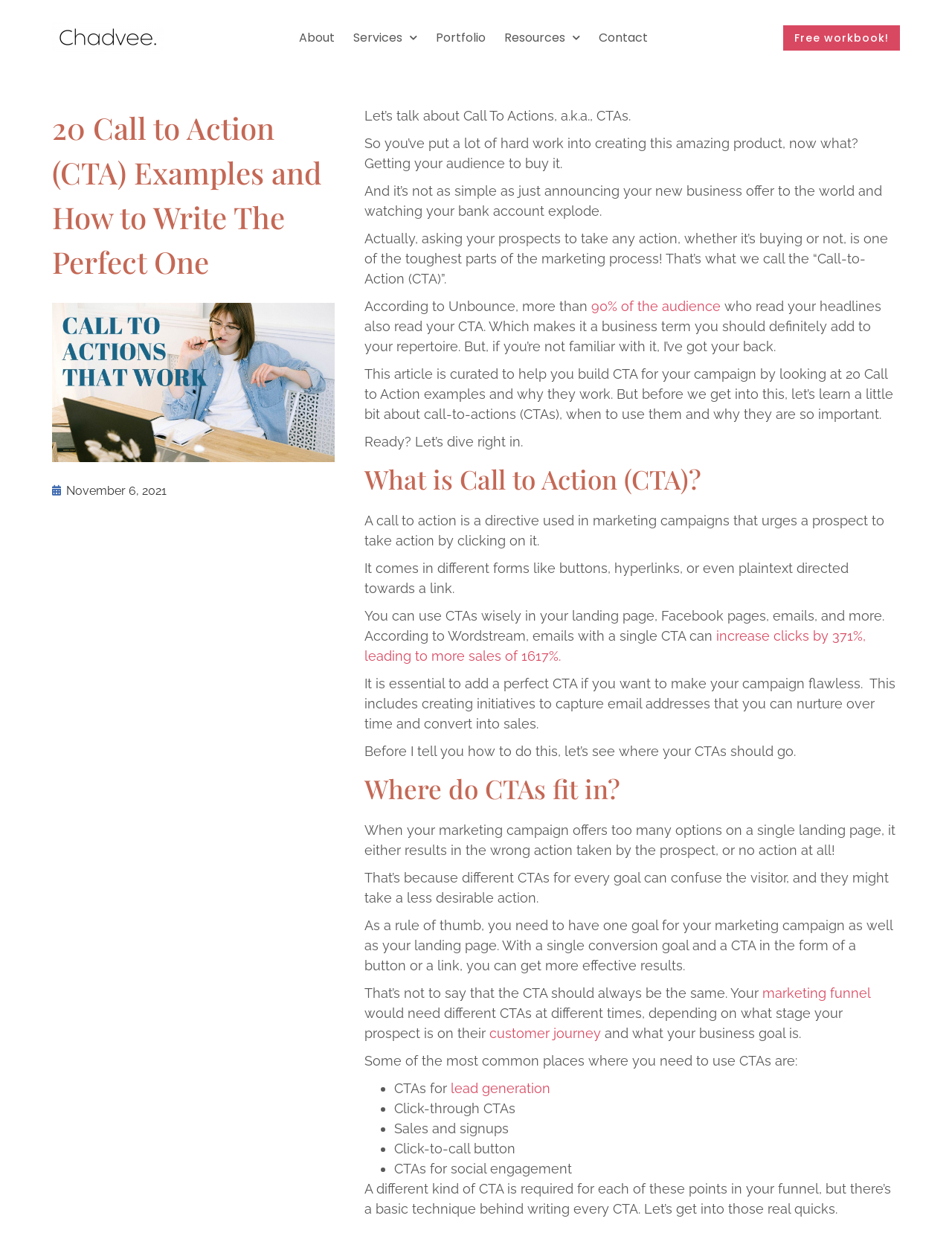What is the logo image URL?
Refer to the image and provide a one-word or short phrase answer.

cropped-Chadvee-Logo.png